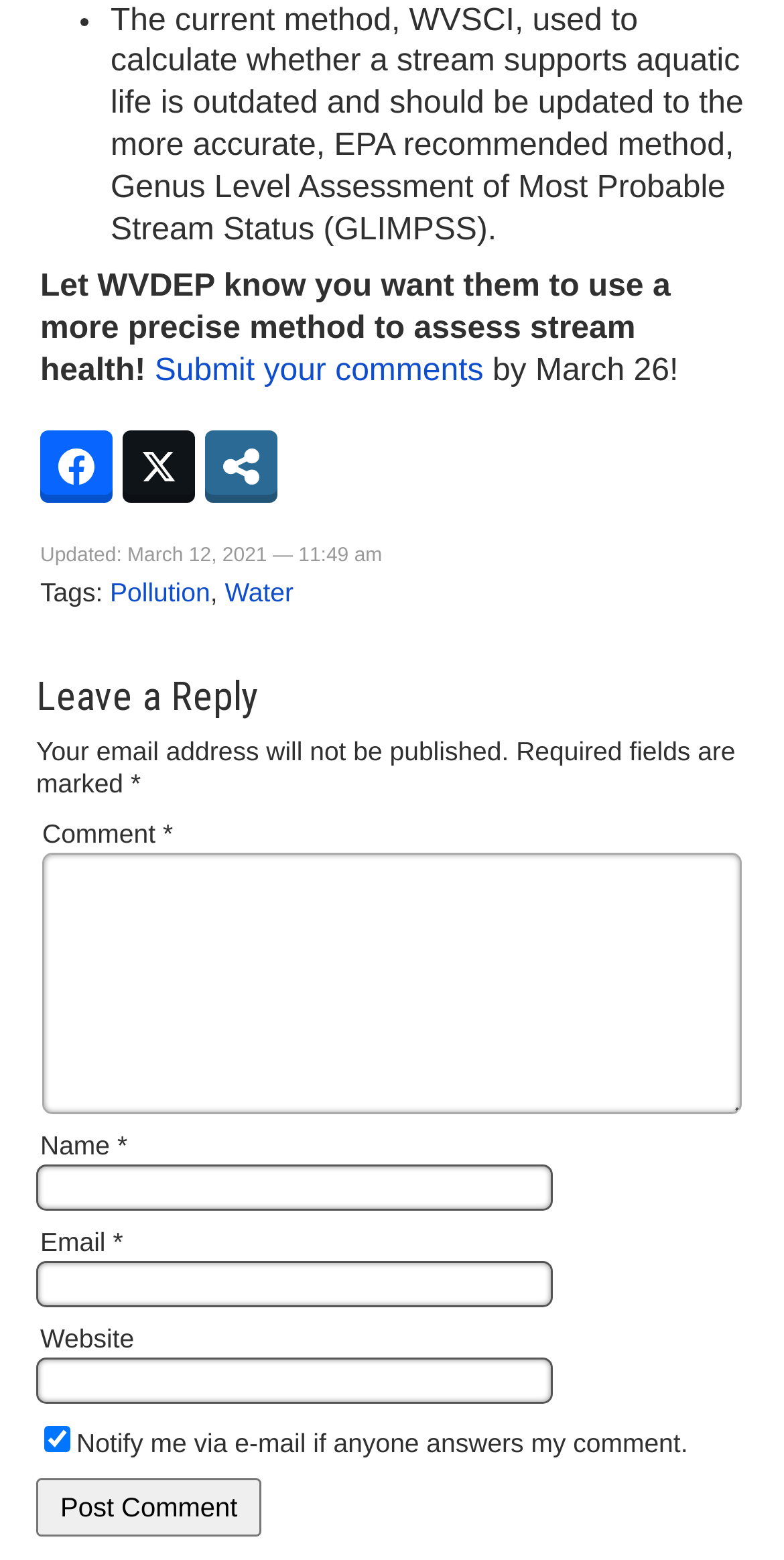Using the elements shown in the image, answer the question comprehensively: What is the date of the last update?

The webpage's footer section shows the updated date as 'Updated: March 12, 2021 — 11:49 am'.